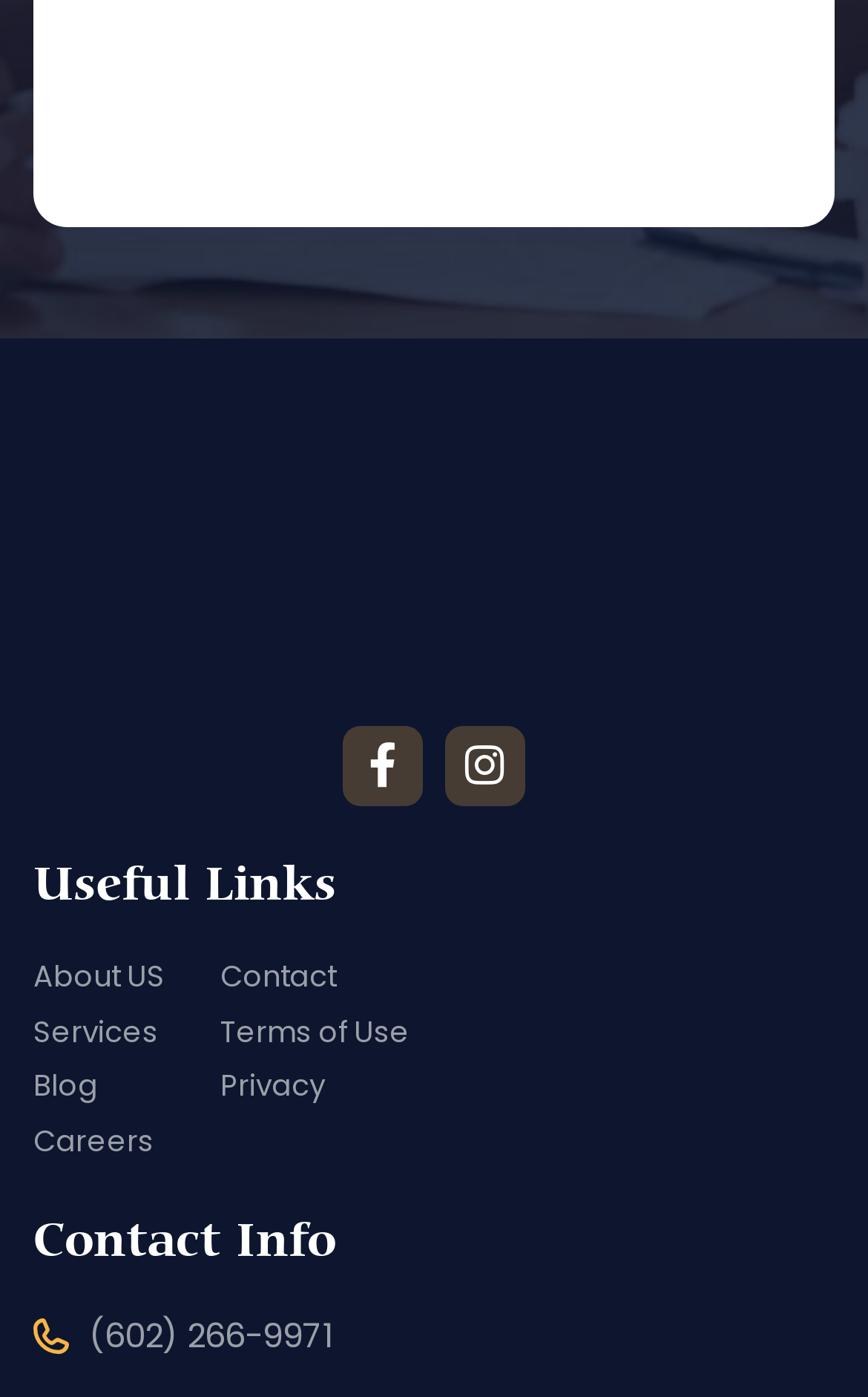Please provide a one-word or short phrase answer to the question:
What is the phone number?

(602) 266-9971